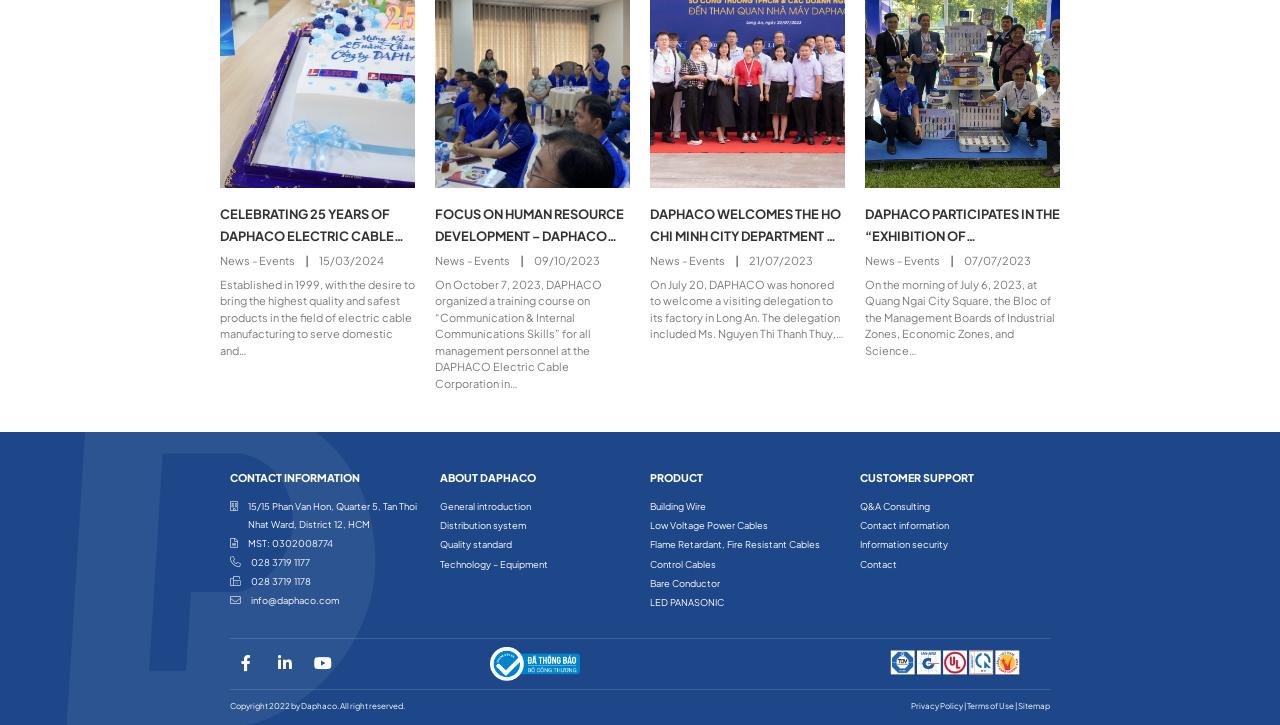Please specify the bounding box coordinates of the region to click in order to perform the following instruction: "View contact information".

[0.18, 0.649, 0.281, 0.667]